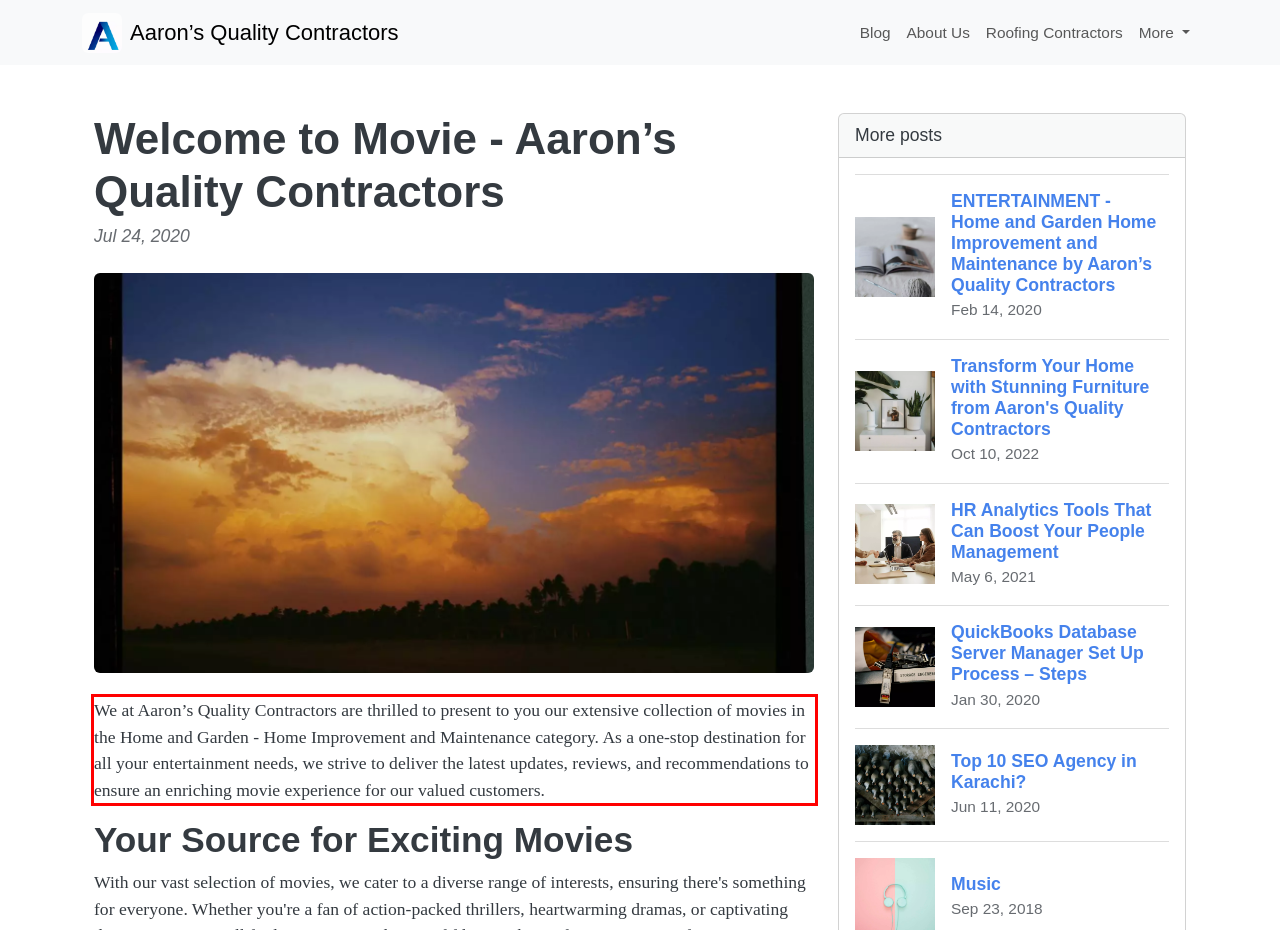Identify the text inside the red bounding box in the provided webpage screenshot and transcribe it.

We at Aaron’s Quality Contractors are thrilled to present to you our extensive collection of movies in the Home and Garden - Home Improvement and Maintenance category. As a one-stop destination for all your entertainment needs, we strive to deliver the latest updates, reviews, and recommendations to ensure an enriching movie experience for our valued customers.